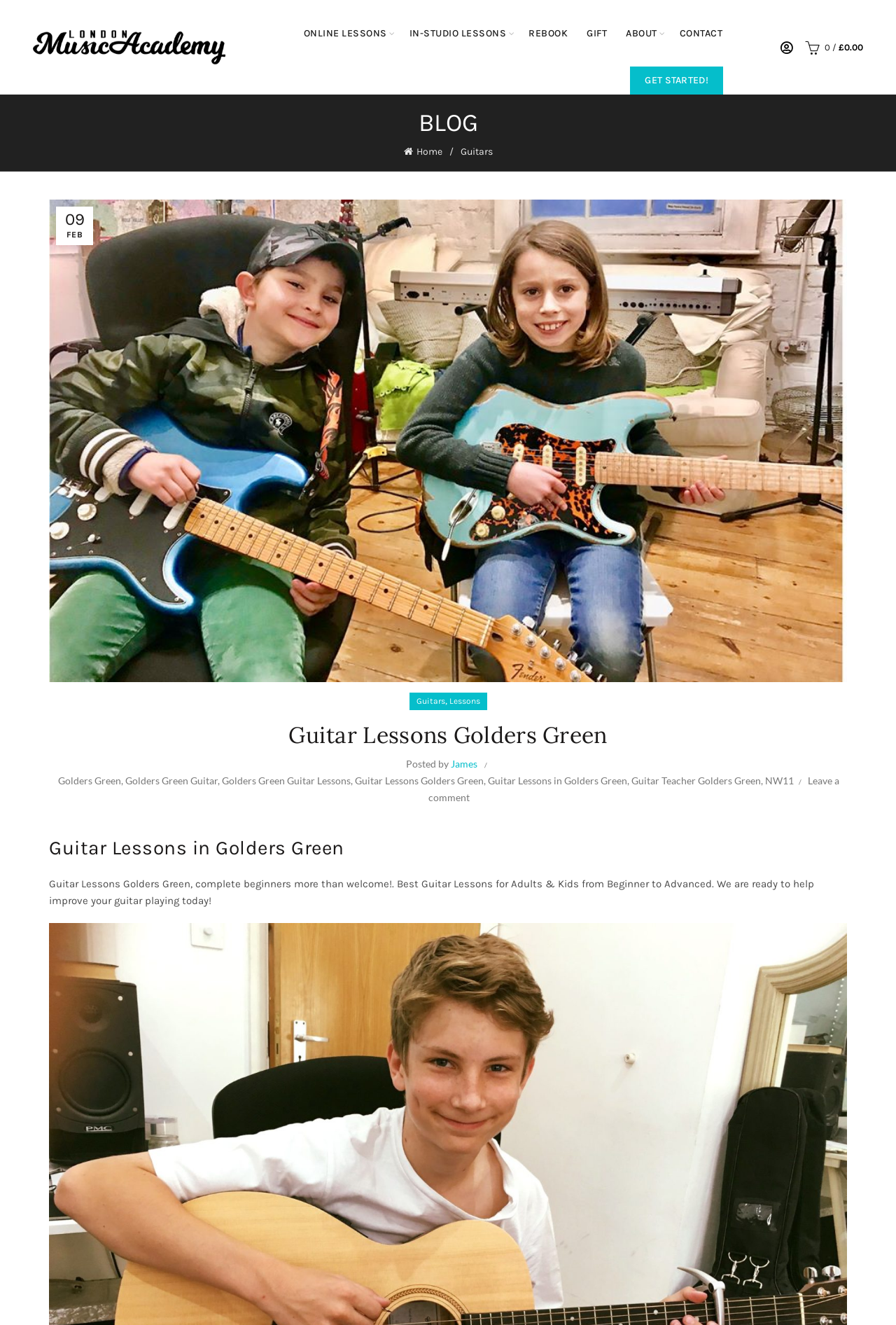What type of lessons are offered in Golders Green?
Using the image, provide a detailed and thorough answer to the question.

Based on the webpage, it is clear that the website is offering guitar lessons in Golders Green, as indicated by the heading 'Guitar Lessons Golders Green' and the text 'Guitar Lessons Golders Green, complete beginners more than welcome!'.